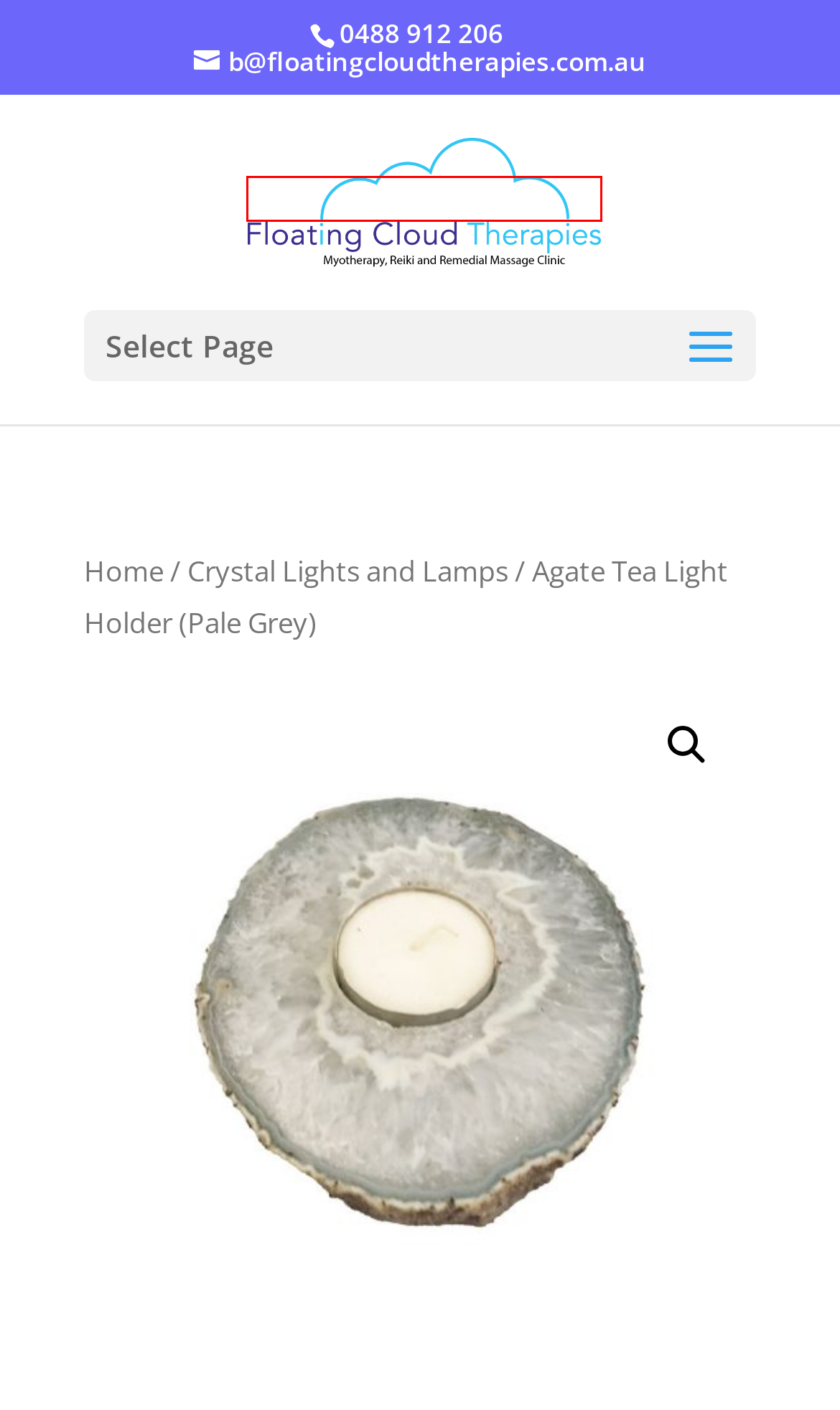With the provided screenshot showing a webpage and a red bounding box, determine which webpage description best fits the new page that appears after clicking the element inside the red box. Here are the options:
A. Also Loving - Floating Cloud Therapies
B. Pure Plant Based Ingredients Archives - Floating Cloud Therapies
C. Cube with Wooden Base Archives - Floating Cloud Therapies
D. Tea Light Holders - Floating Cloud Therapies
E. Tea Light Archives - Floating Cloud Therapies
F. Massage Services | Floating Cloud Therapies | Berwick
G. Light Metal Bowl Archives - Floating Cloud Therapies
H. Tea Light Holder Archives - Floating Cloud Therapies

F